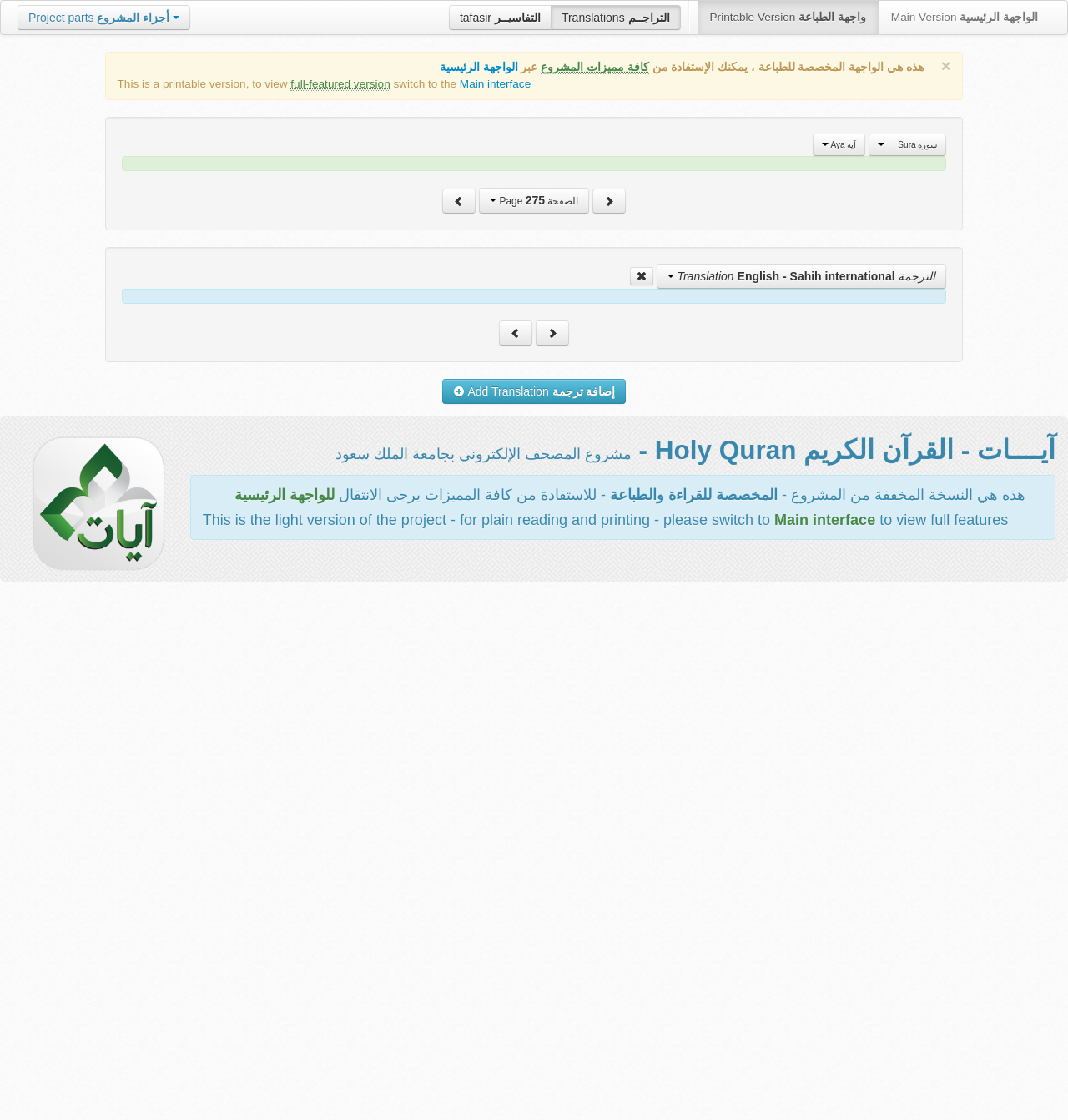Identify the bounding box coordinates of the clickable region required to complete the instruction: "View the printable version". The coordinates should be given as four float numbers within the range of 0 and 1, i.e., [left, top, right, bottom].

[0.653, 0.001, 0.823, 0.031]